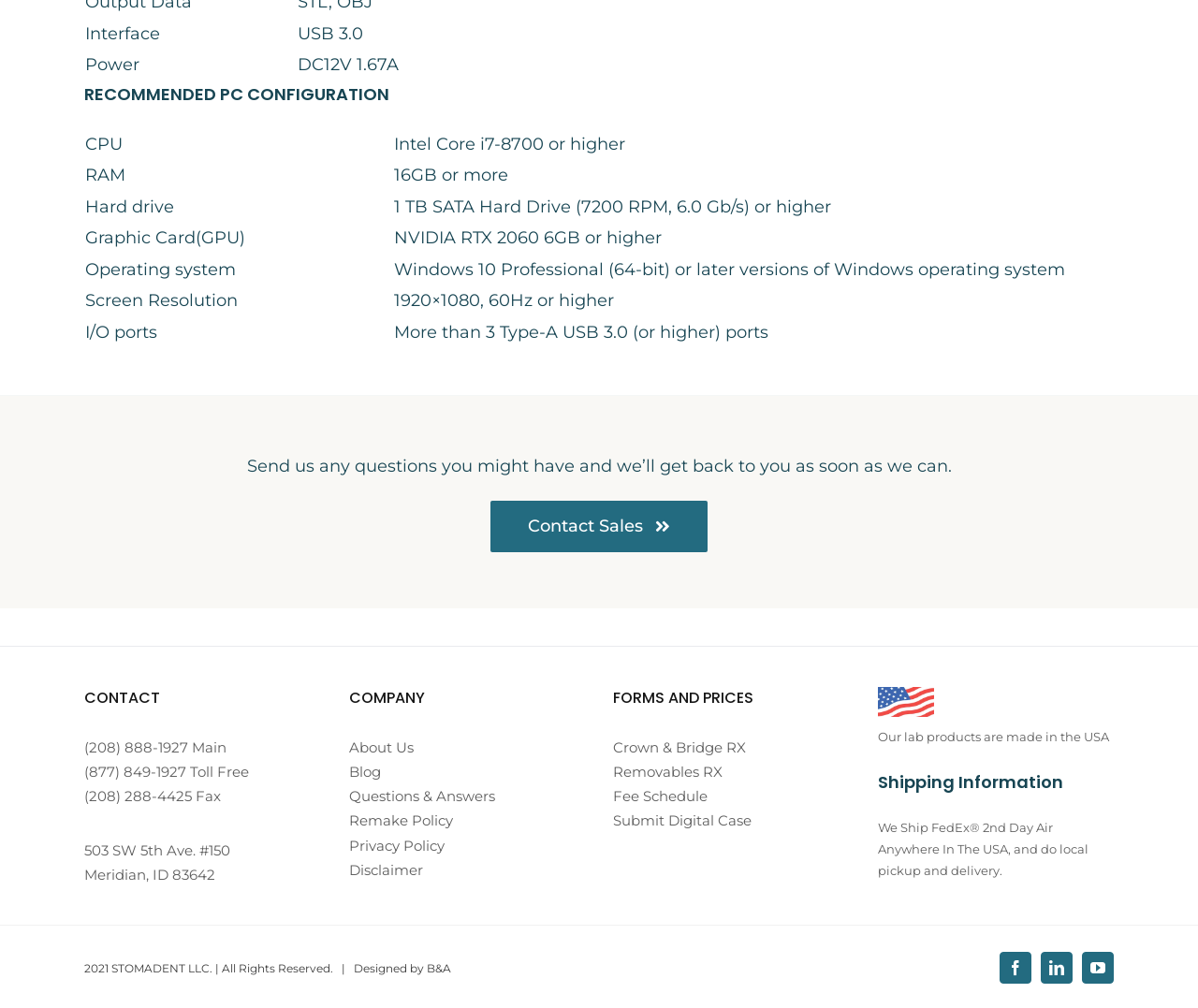How many Type-A USB 3.0 ports are required?
Based on the screenshot, respond with a single word or phrase.

More than 3